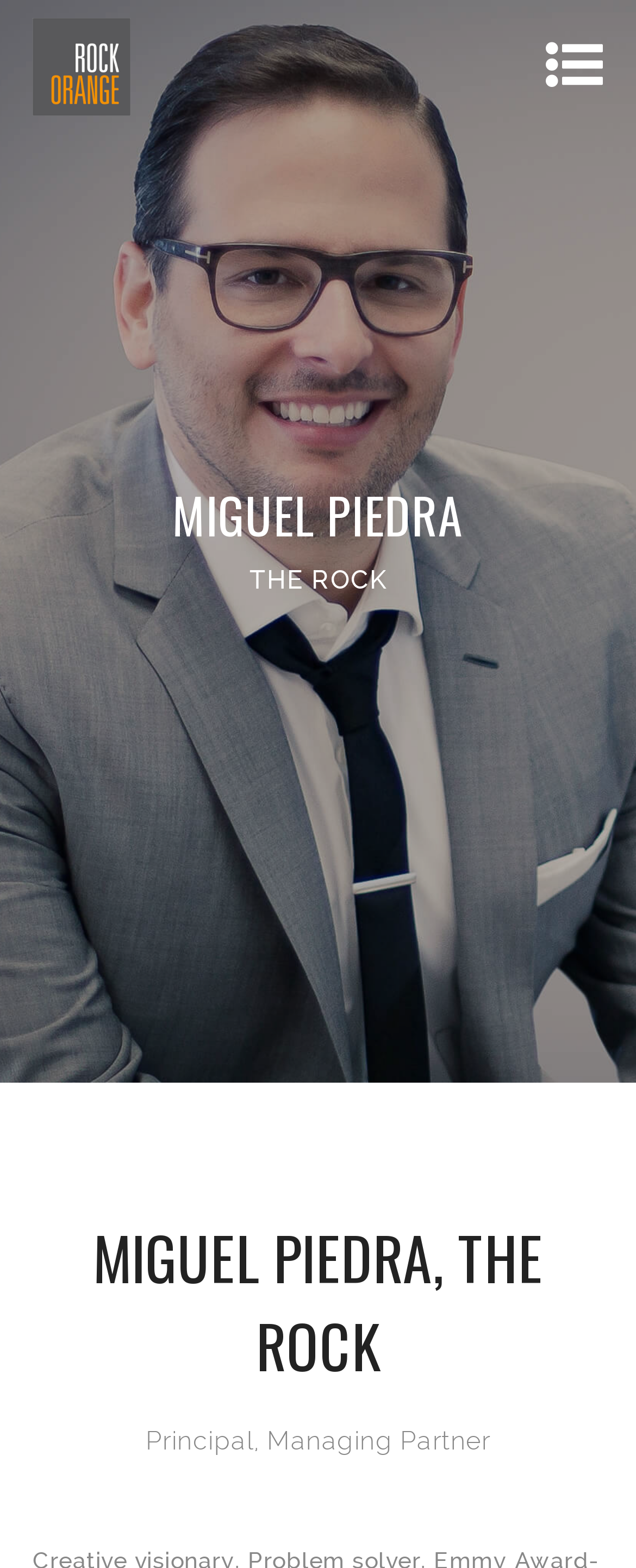Provide the bounding box coordinates of the HTML element described by the text: "title="RockOrange"". The coordinates should be in the format [left, top, right, bottom] with values between 0 and 1.

[0.051, 0.033, 0.205, 0.05]